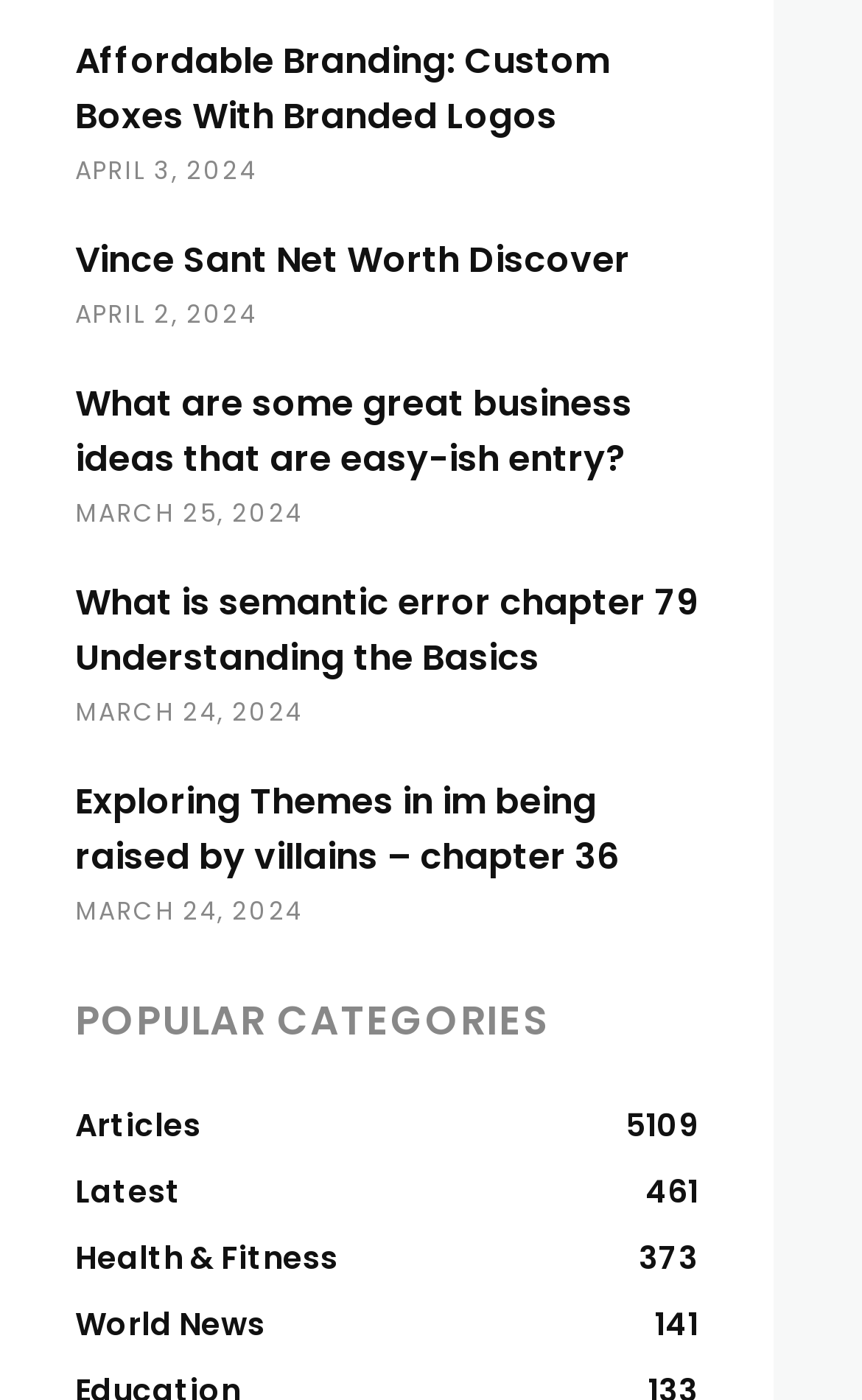How many categories are listed?
From the details in the image, answer the question comprehensively.

I counted the number of links under the 'POPULAR CATEGORIES' heading, which are 'Articles 5109', 'Latest 461', 'Health & Fitness 373', and 'World News 141'. Therefore, there are 4 categories listed.